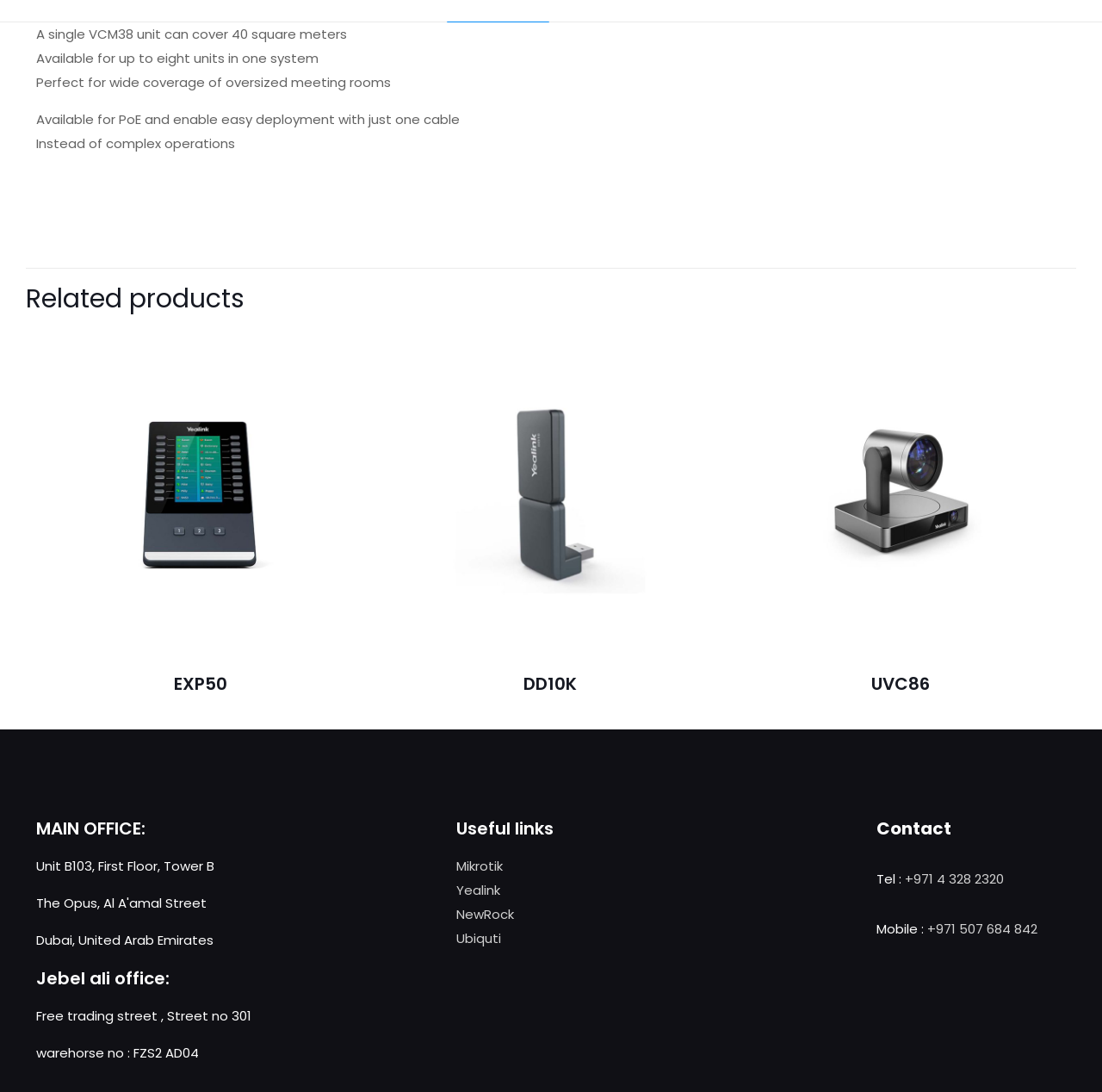Look at the image and write a detailed answer to the question: 
What is the contact phone number listed on the webpage?

The contact phone number is listed under the 'Contact' section, which is located at the bottom of the webpage, and it is +971 4 328 2320.